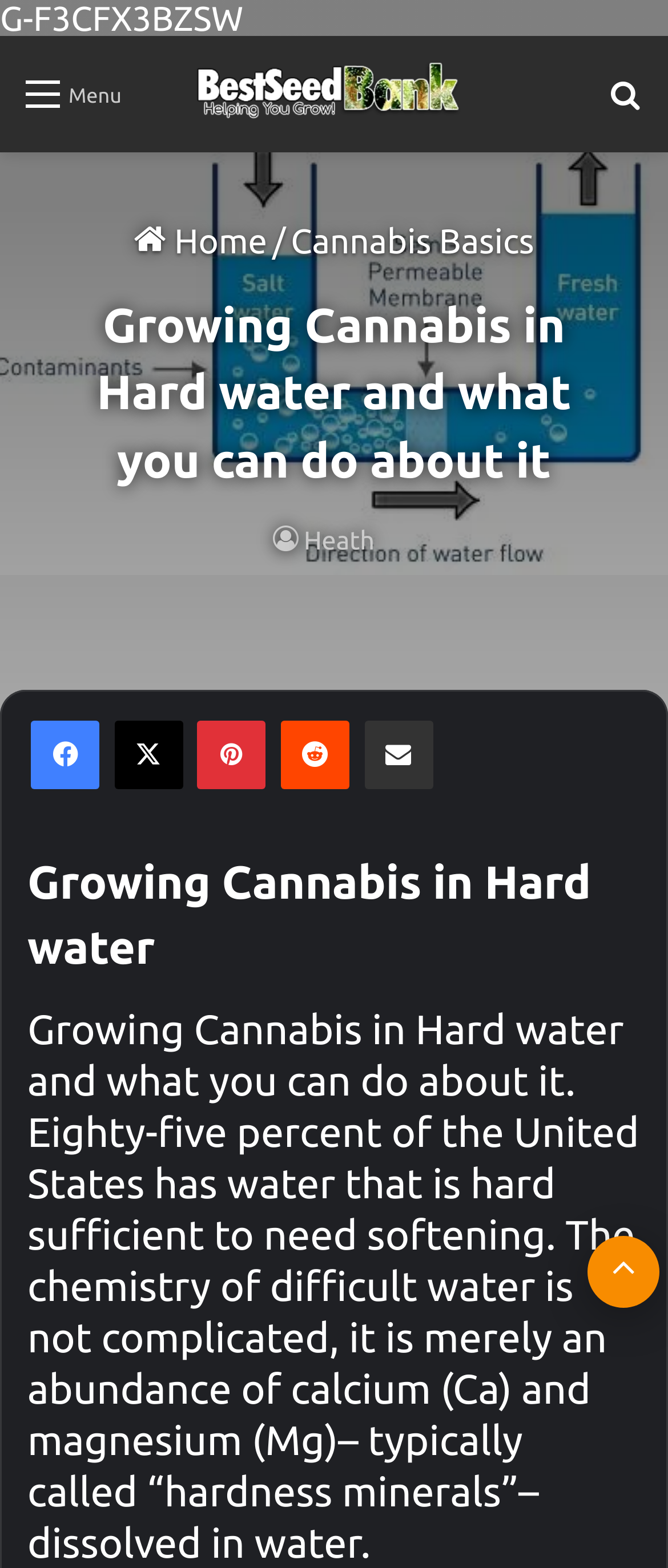Elaborate on the information and visuals displayed on the webpage.

The webpage is about growing cannabis in hard water and what can be done about it. At the top, there is a primary navigation section with links to "Menu", "Best Seed Bank", and "Search for". The "Best Seed Bank" link has an accompanying image. Below the navigation section, there is a link to "Home" and a separator line, followed by links to "Cannabis Basics" and other pages.

The main content of the webpage is headed by a title "Growing Cannabis in Hard water and what you can do about it", which is centered near the top of the page. Below the title, there is a section with social media links, including Facebook, Pinterest, Reddit, and Email sharing options.

The main article begins with a subheading "Growing Cannabis in Hard water" and is followed by a block of text that discusses the chemistry of hard water and its effects on cannabis growth. The text is quite long and takes up most of the page.

At the very bottom of the page, there is a "Back to top" button, allowing users to quickly return to the top of the page.